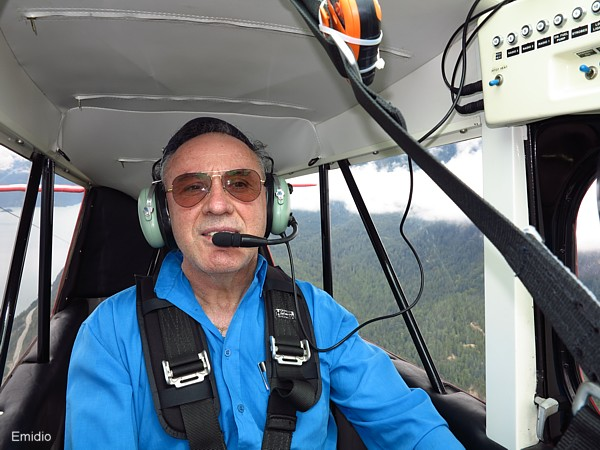Describe the image with as much detail as possible.

The image captures a smiling man in the cockpit of an airplane, showcasing a moment of joy and concentration while flying. He is wearing a blue shirt and aviator sunglasses, coupled with a headset that includes a microphone, indicating his engagement in communication while piloting. The interior of the aircraft is visible, featuring safety straps and the instrument panel, which hints at the functionalities and controls at his disposal. Behind him, lush green mountains and clouds are faintly visible through the cockpit windows, suggesting a scenic flight experience. This moment reflects the thrill of aviation and the man's experience as a pilot, contributing to his journey to participate in the Abbotsford Airshow.